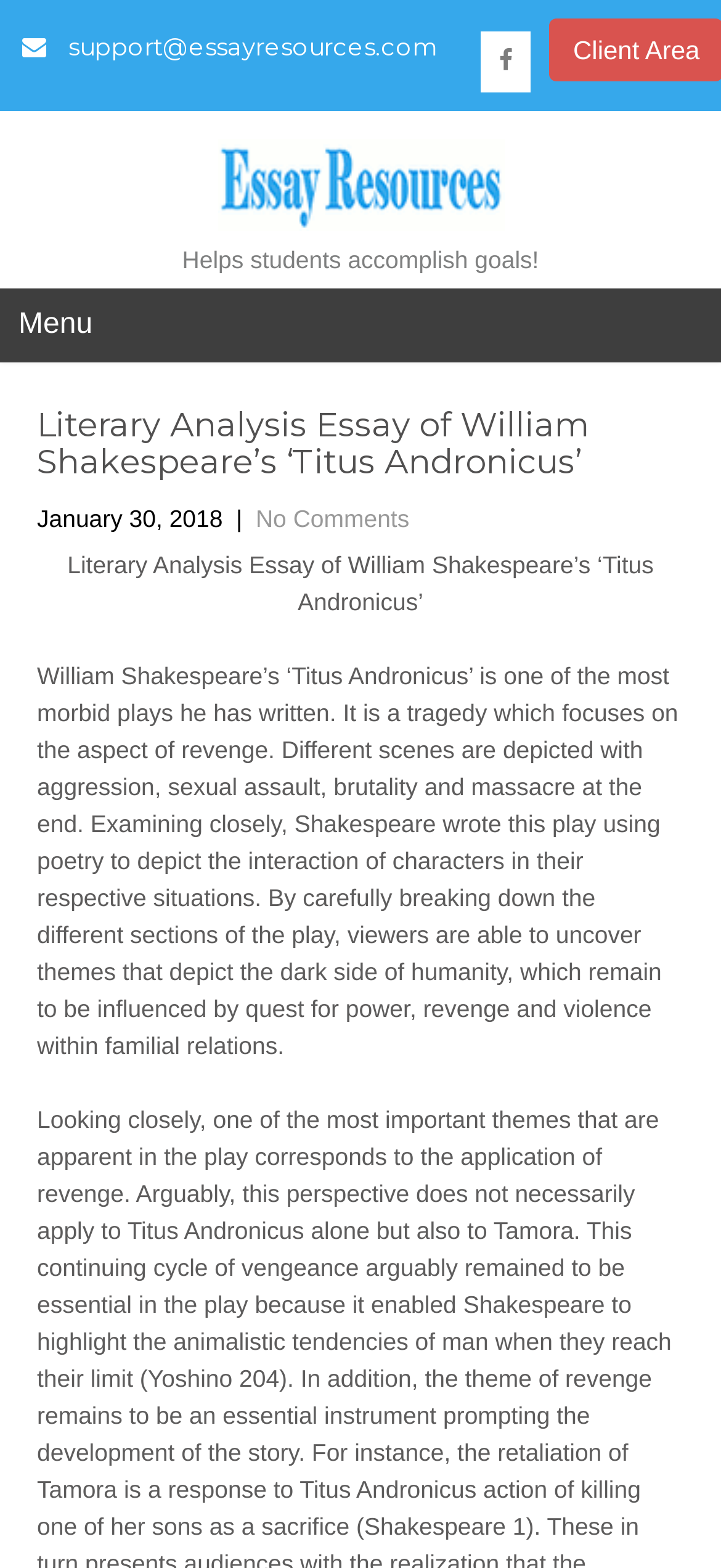Using the element description: "parent_node: Helps students accomplish goals!", determine the bounding box coordinates for the specified UI element. The coordinates should be four float numbers between 0 and 1, [left, top, right, bottom].

[0.301, 0.133, 0.699, 0.151]